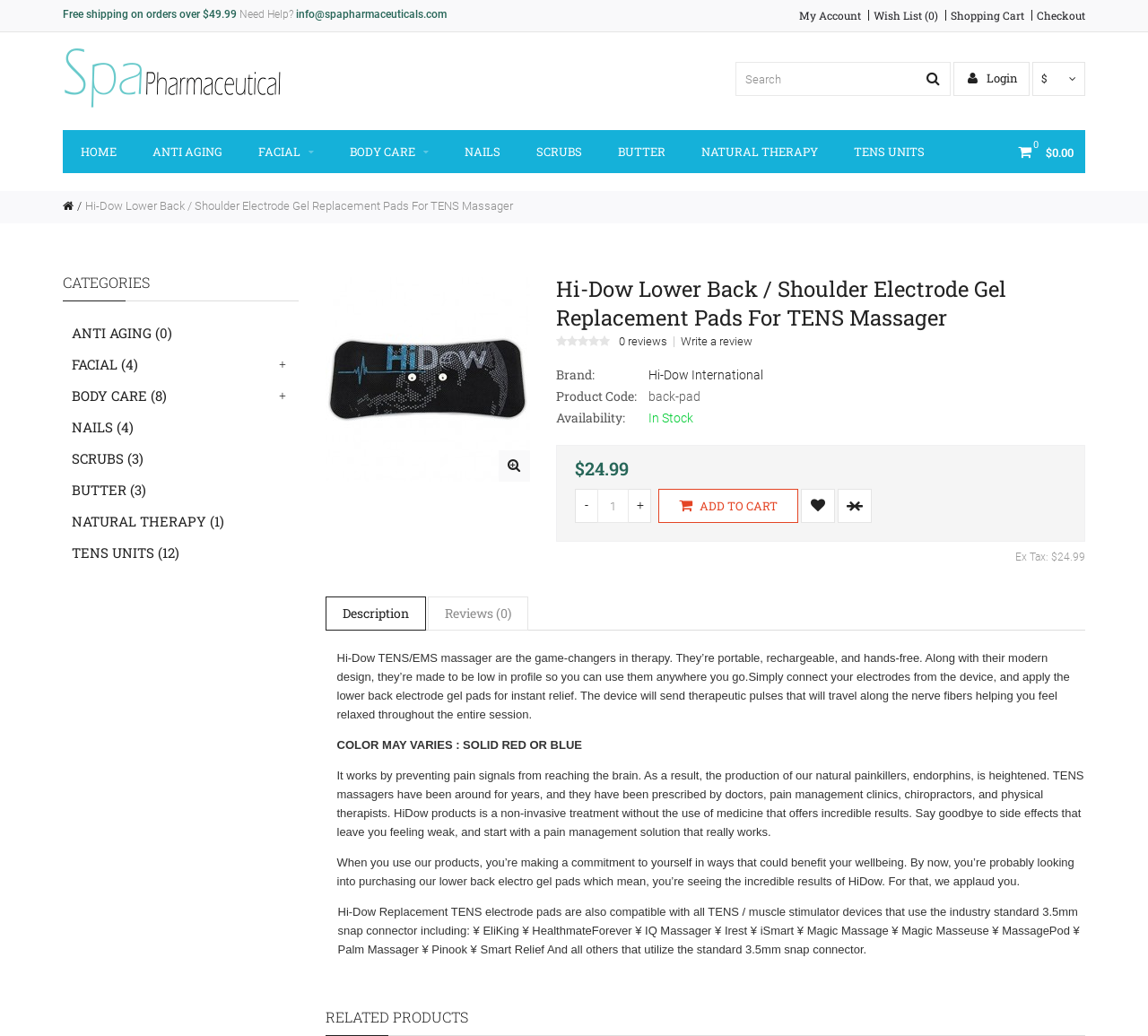Provide a one-word or short-phrase answer to the question:
What is the compatibility of the Hi-Dow Replacement TENS electrode pads?

All TENS / muscle stimulator devices with 3.5mm snap connector